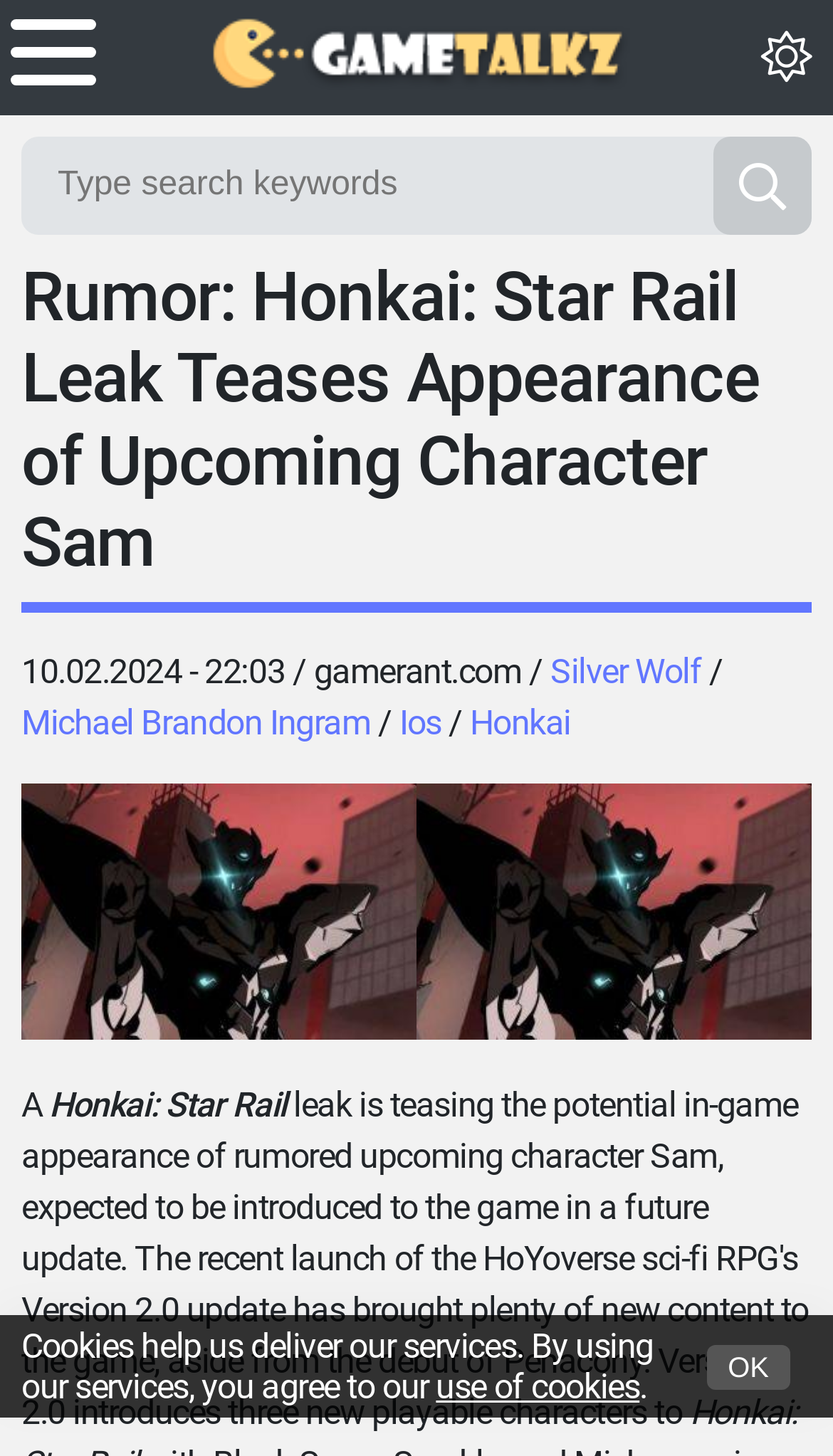What is the purpose of the search box?
Give a one-word or short-phrase answer derived from the screenshot.

To search for games news